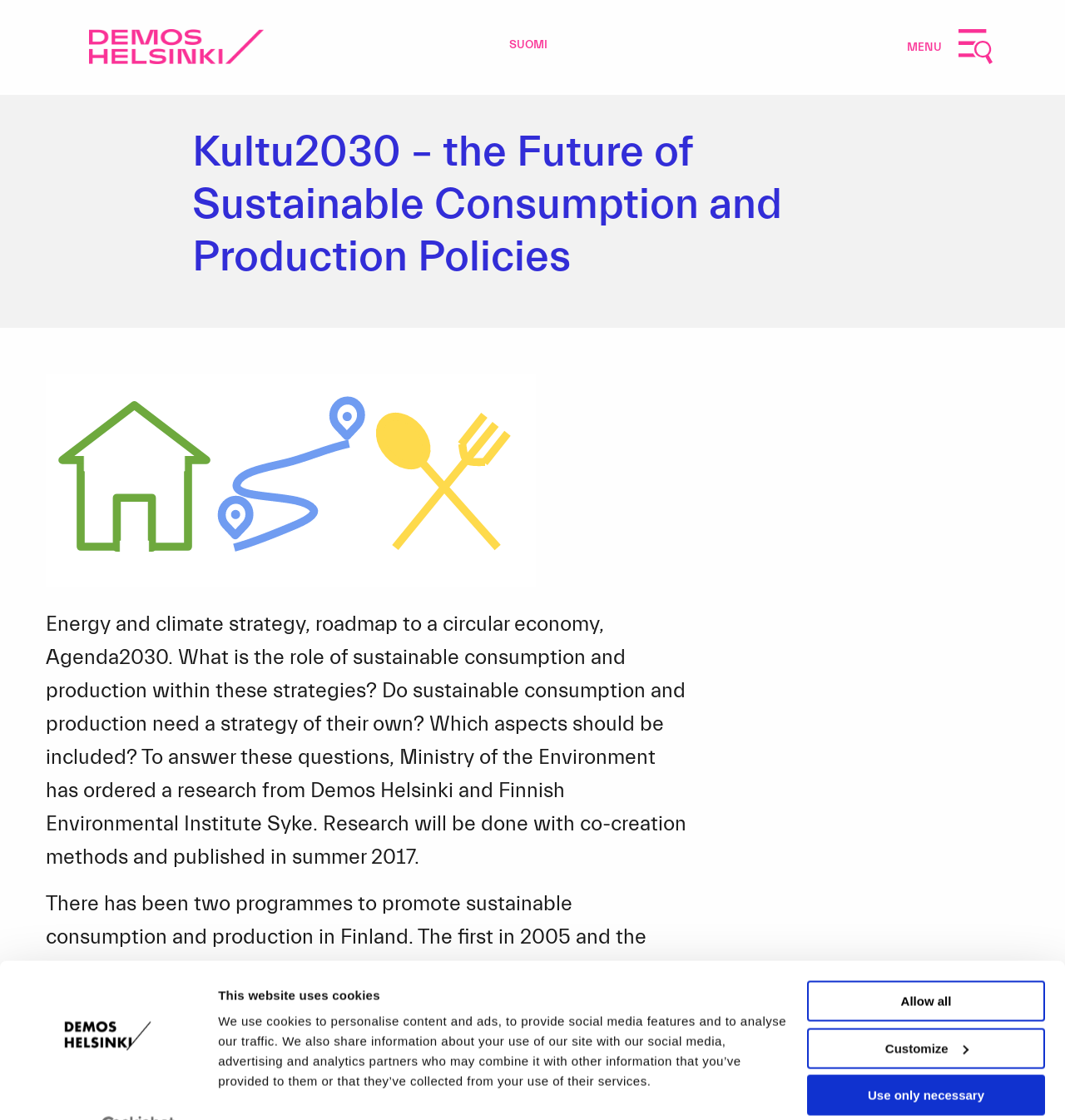Who ordered the research? From the image, respond with a single word or brief phrase.

Ministry of the Environment